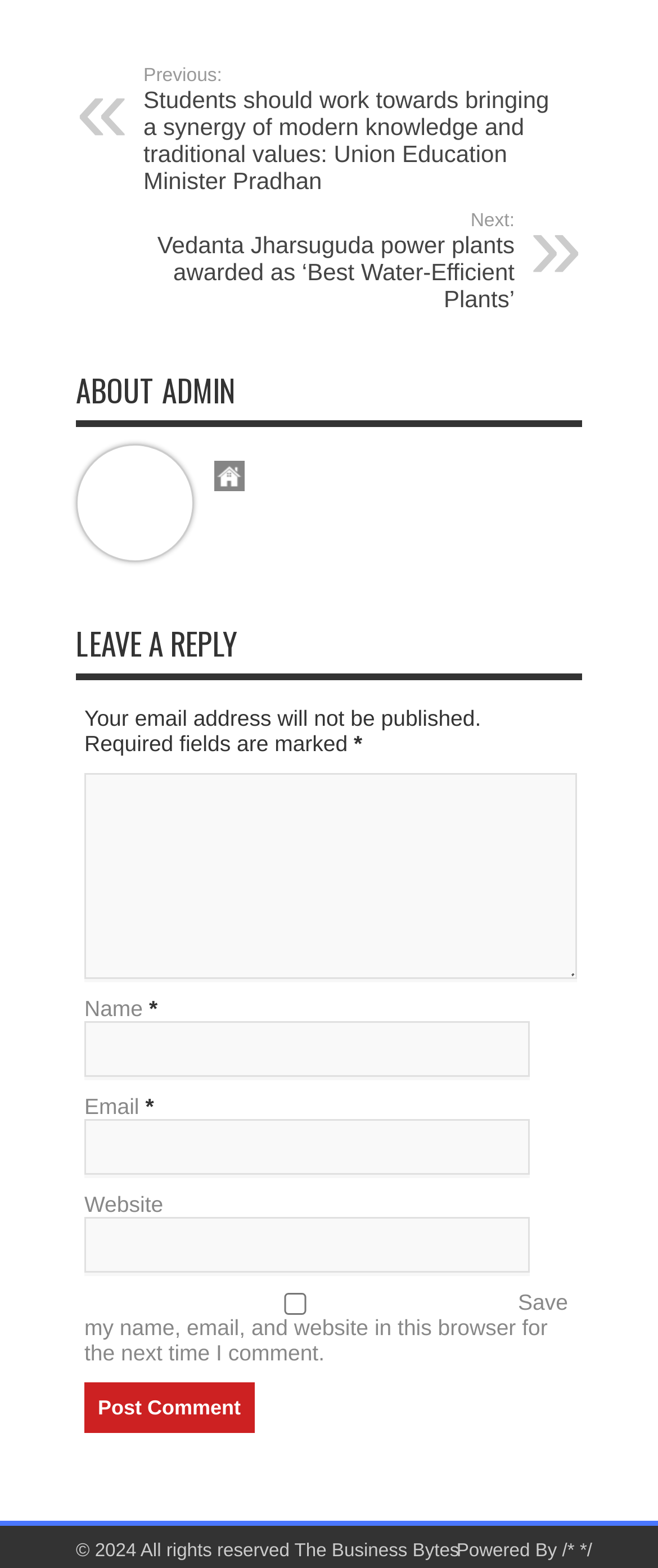Identify the bounding box coordinates of the clickable region necessary to fulfill the following instruction: "Check the 'Save my name, email, and website in this browser for the next time I comment' checkbox". The bounding box coordinates should be four float numbers between 0 and 1, i.e., [left, top, right, bottom].

[0.128, 0.825, 0.769, 0.839]